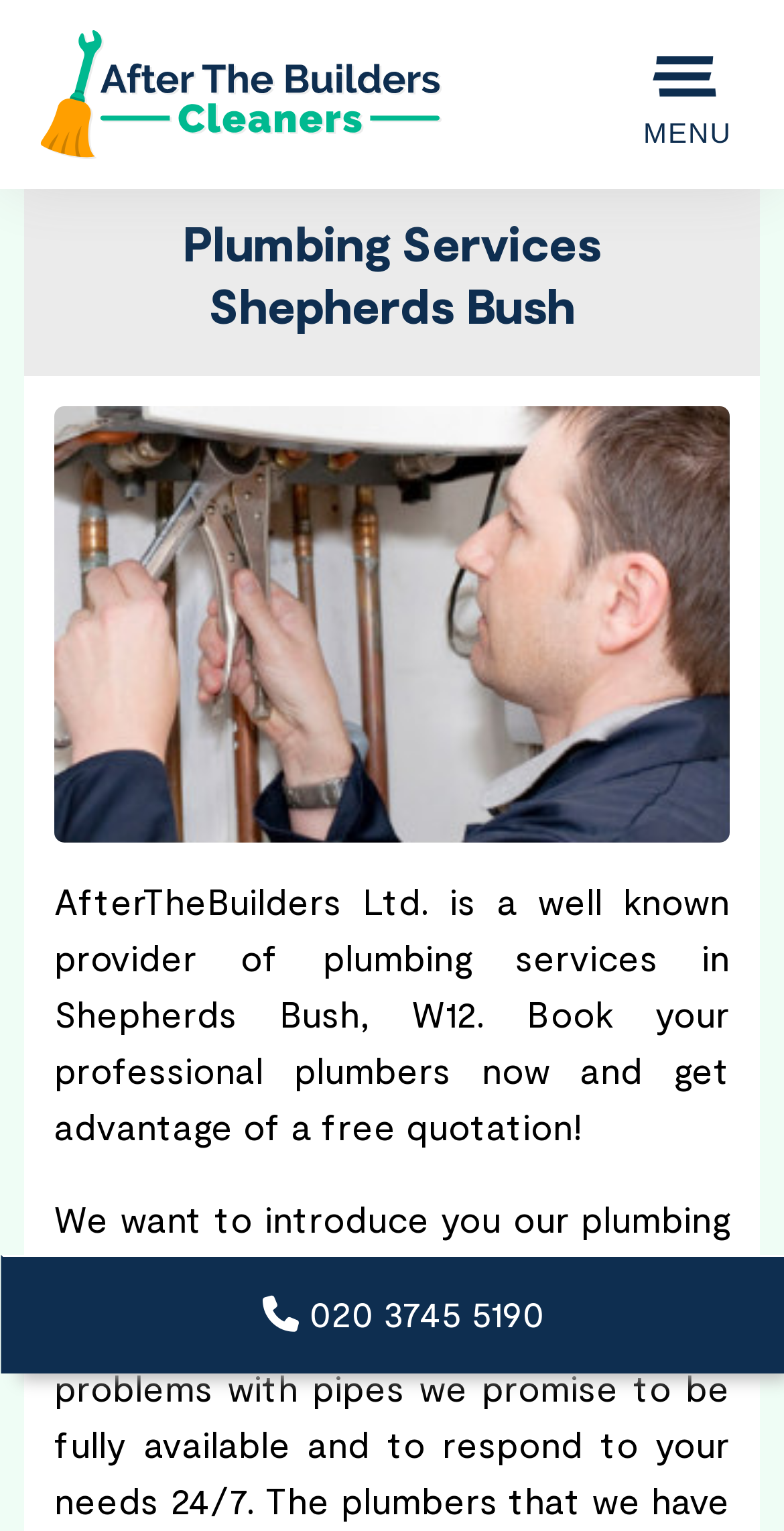Based on the element description Menu, identify the bounding box of the UI element in the given webpage screenshot. The coordinates should be in the format (top-left x, top-left y, bottom-right x, bottom-right y) and must be between 0 and 1.

[0.805, 0.056, 0.949, 0.103]